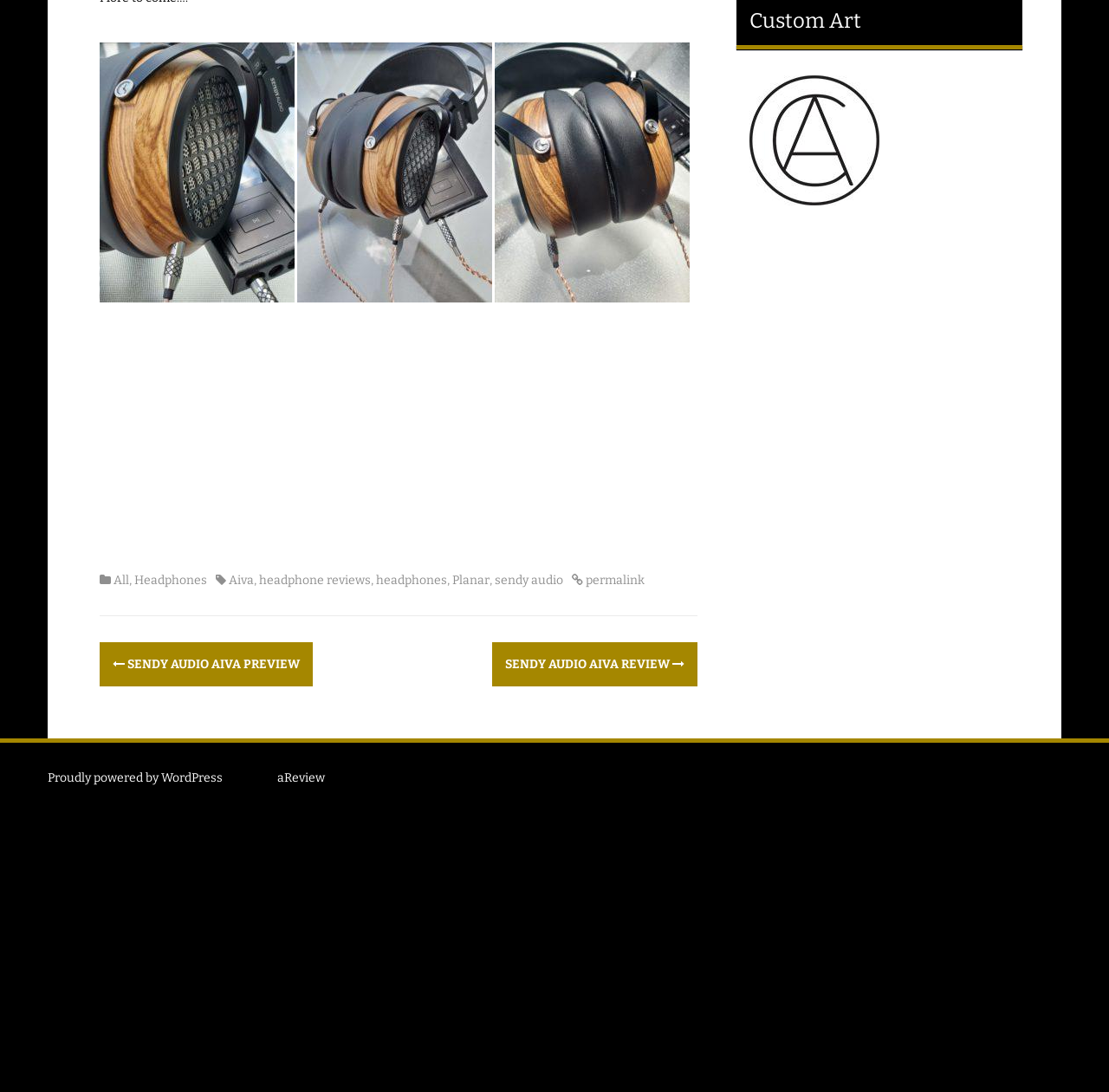Determine the bounding box coordinates in the format (top-left x, top-left y, bottom-right x, bottom-right y). Ensure all values are floating point numbers between 0 and 1. Identify the bounding box of the UI element described by: alt="CarASSETS Clasicos"

None